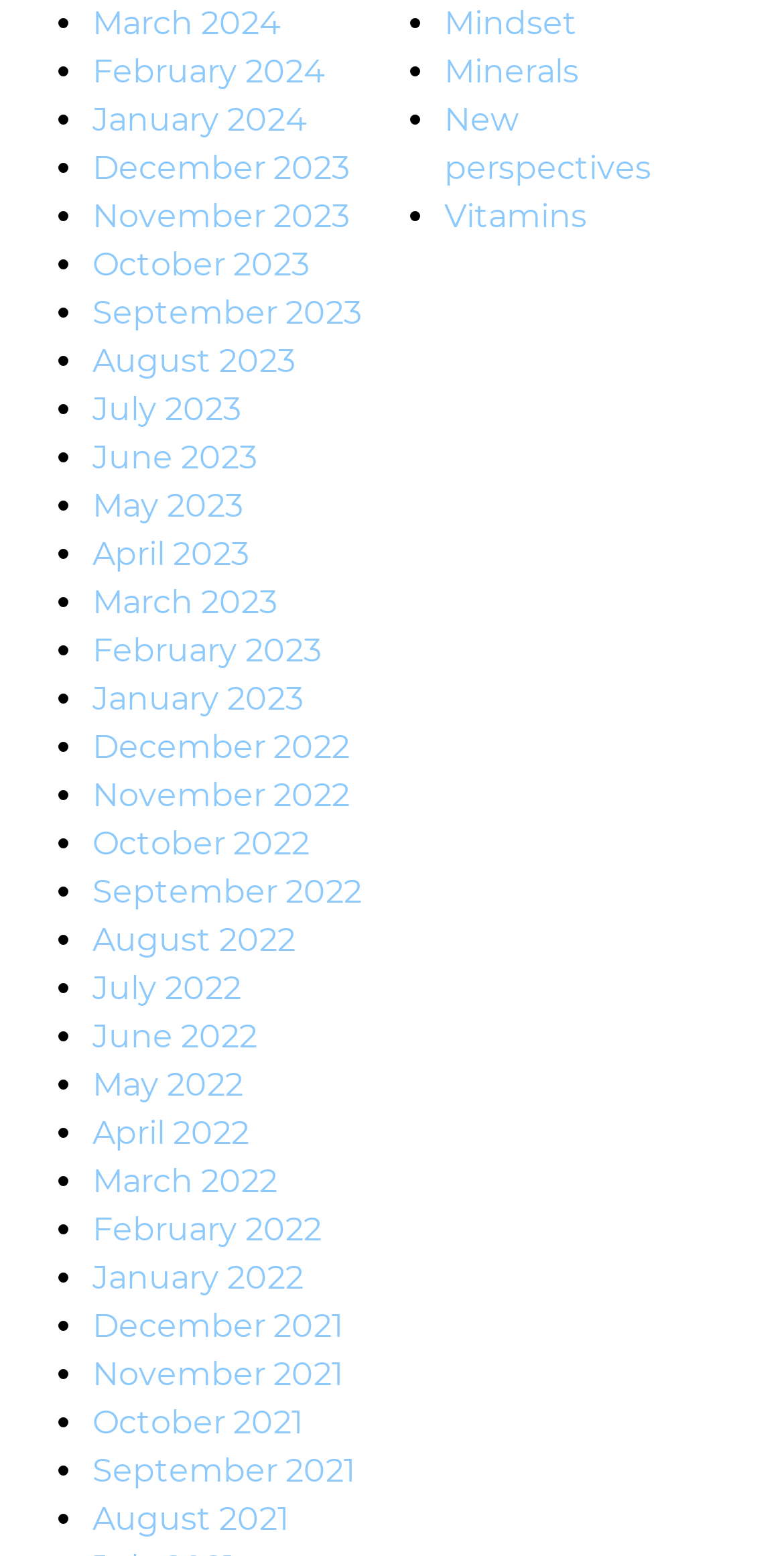Pinpoint the bounding box coordinates of the area that must be clicked to complete this instruction: "View January 2023".

[0.118, 0.437, 0.387, 0.461]